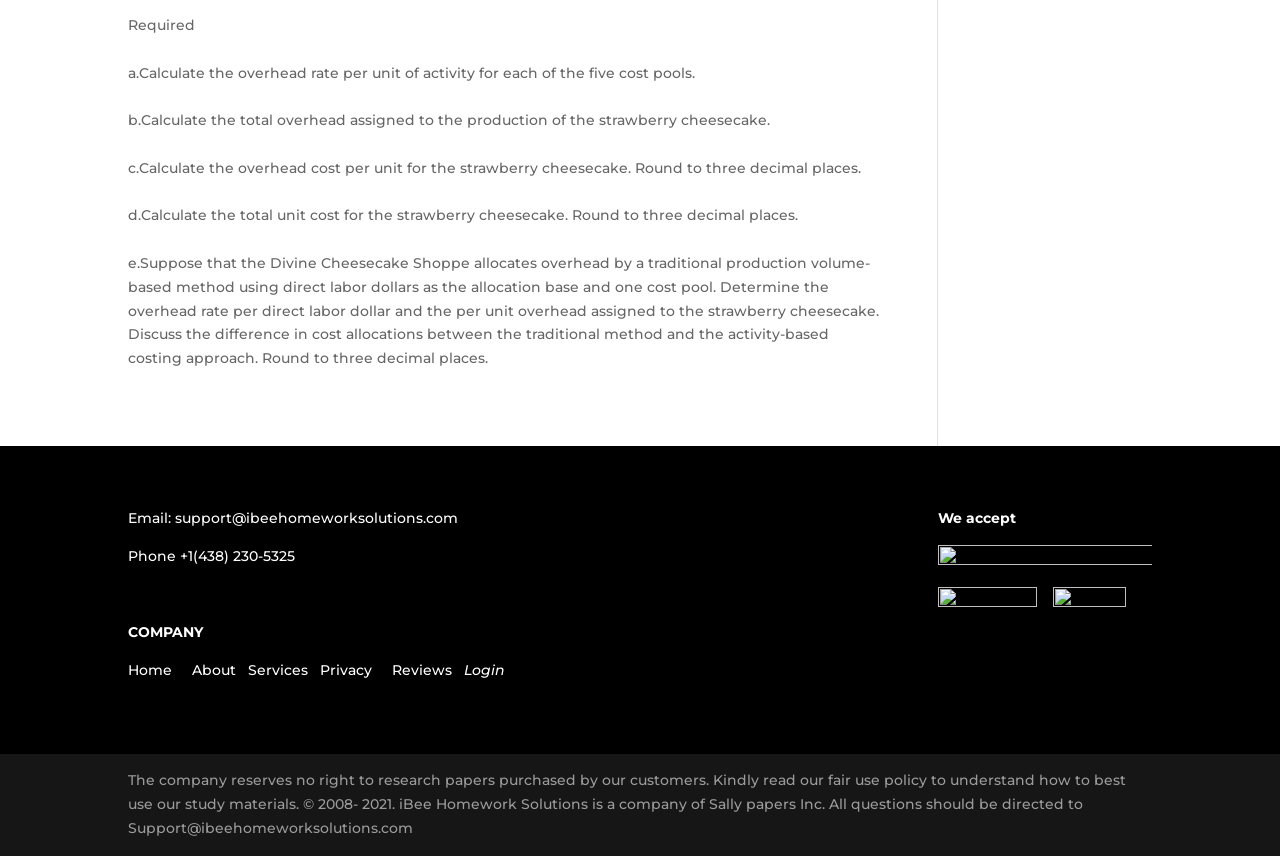How many links are provided in the footer?
Using the image as a reference, answer the question with a short word or phrase.

7